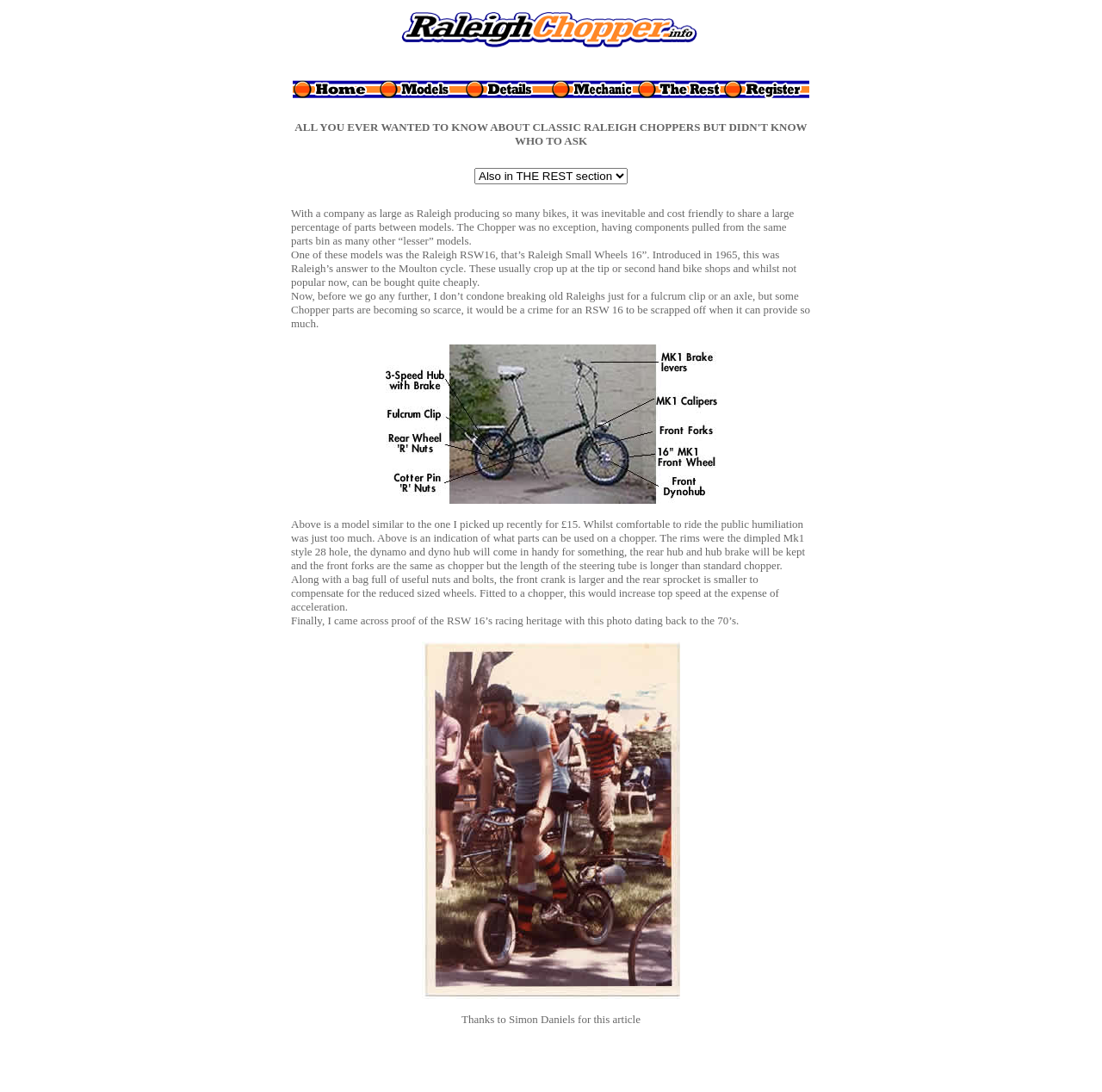Provide a brief response in the form of a single word or phrase:
What is the purpose of sharing parts between bike models?

Cost friendly